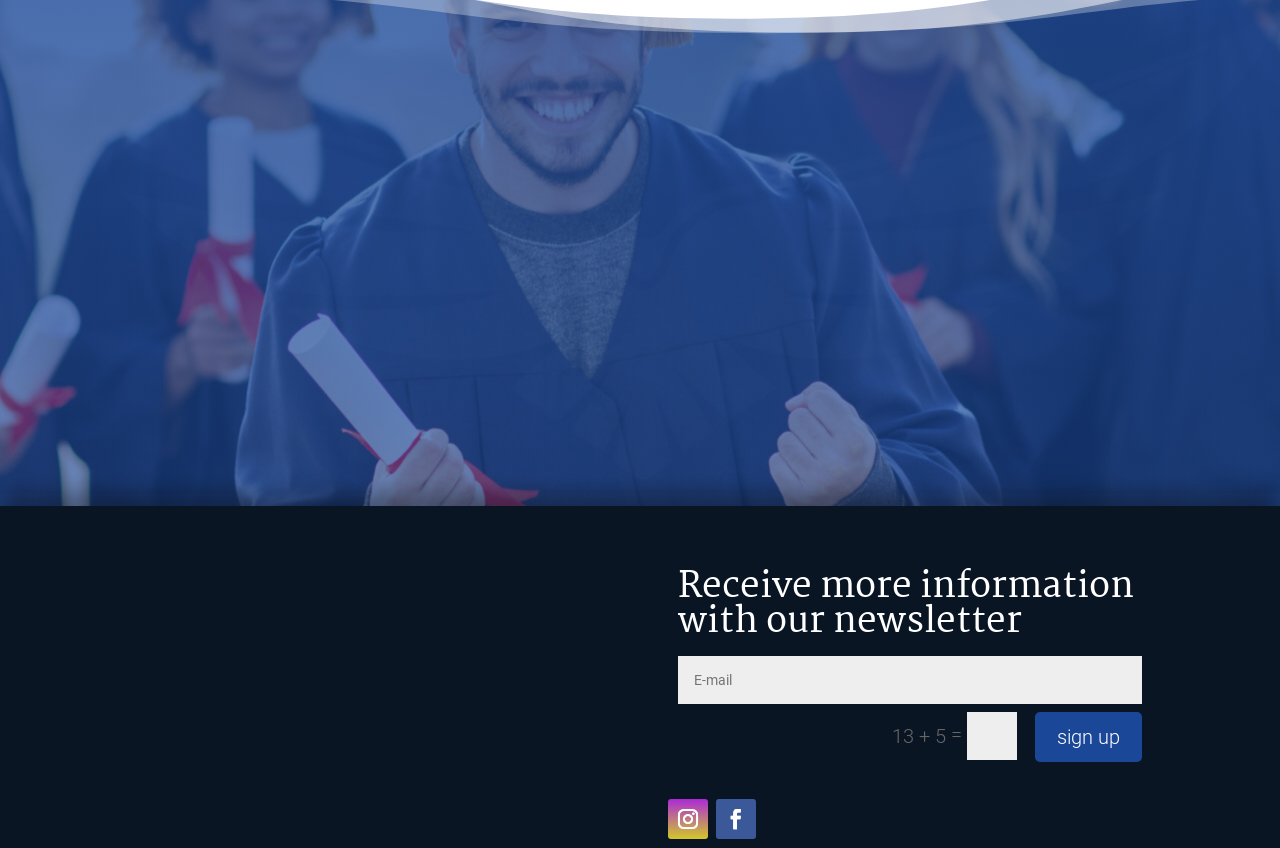Provide a single word or phrase to answer the given question: 
What is the name of the course mentioned in the 'Courses' section?

Undergraduation in Europe